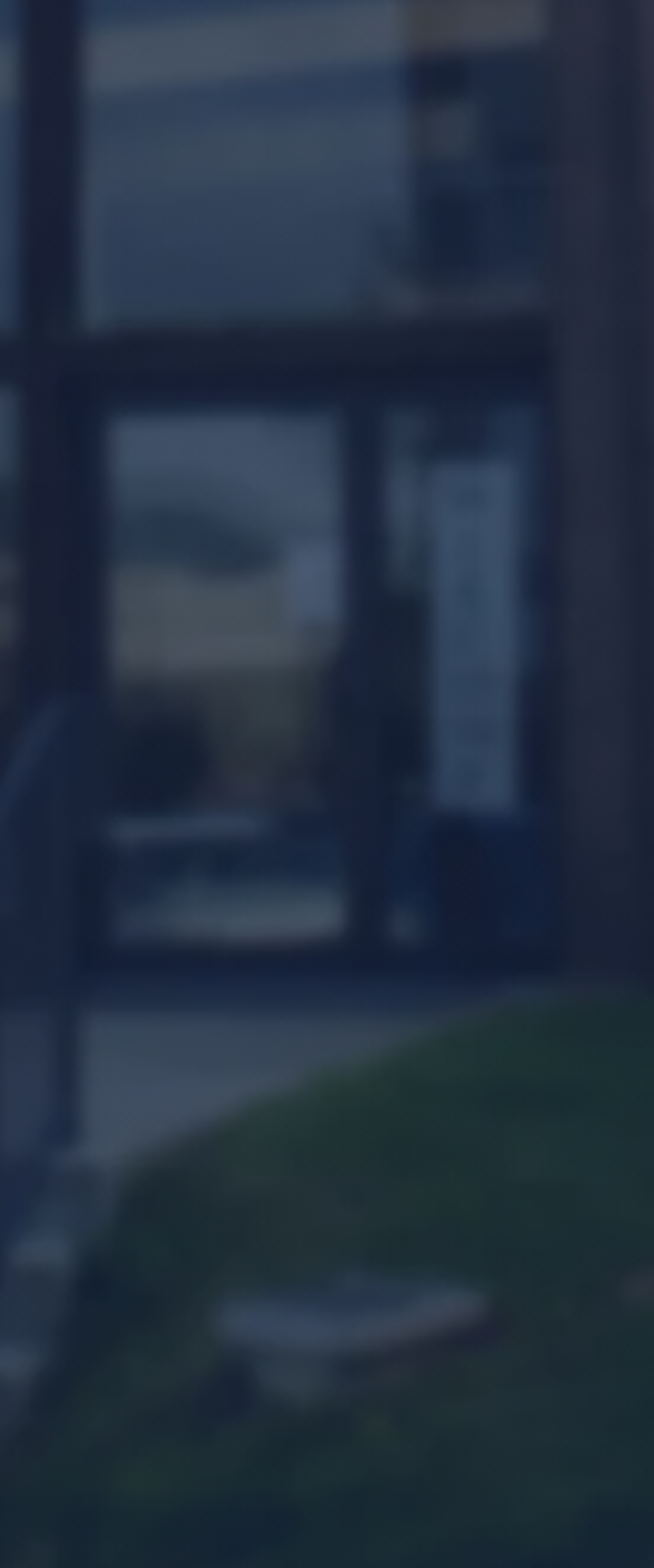What is the email address to contact?
Look at the image and respond with a single word or a short phrase.

info@kentprez.org